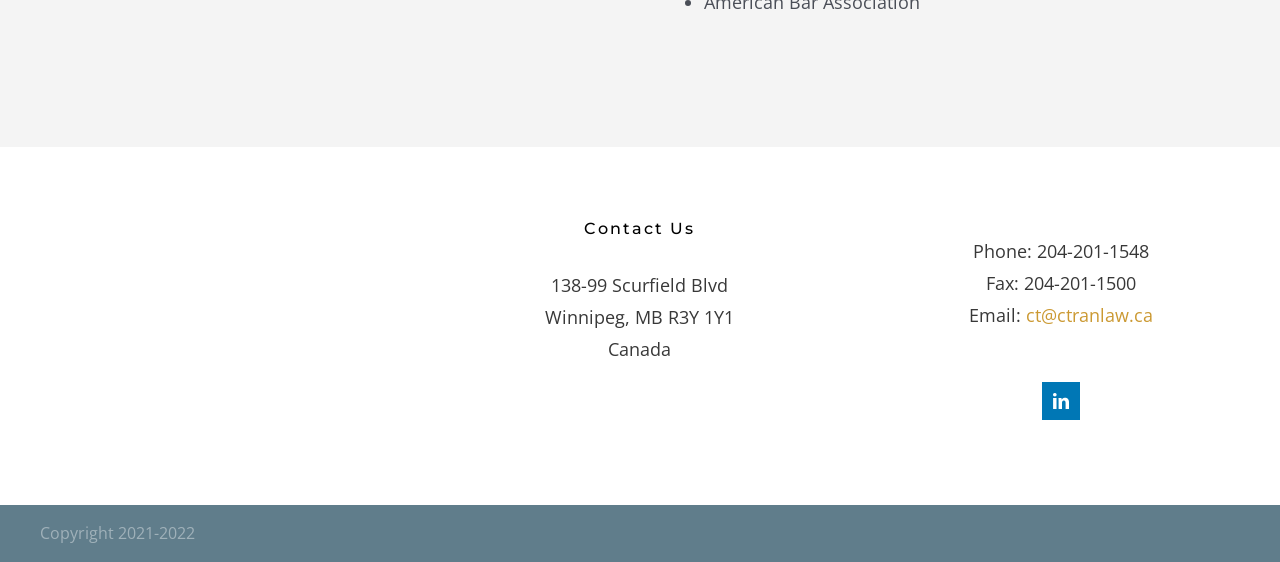What is the address of the company?
Provide a one-word or short-phrase answer based on the image.

138-99 Scurfield Blvd, Winnipeg, MB R3Y 1Y1, Canada